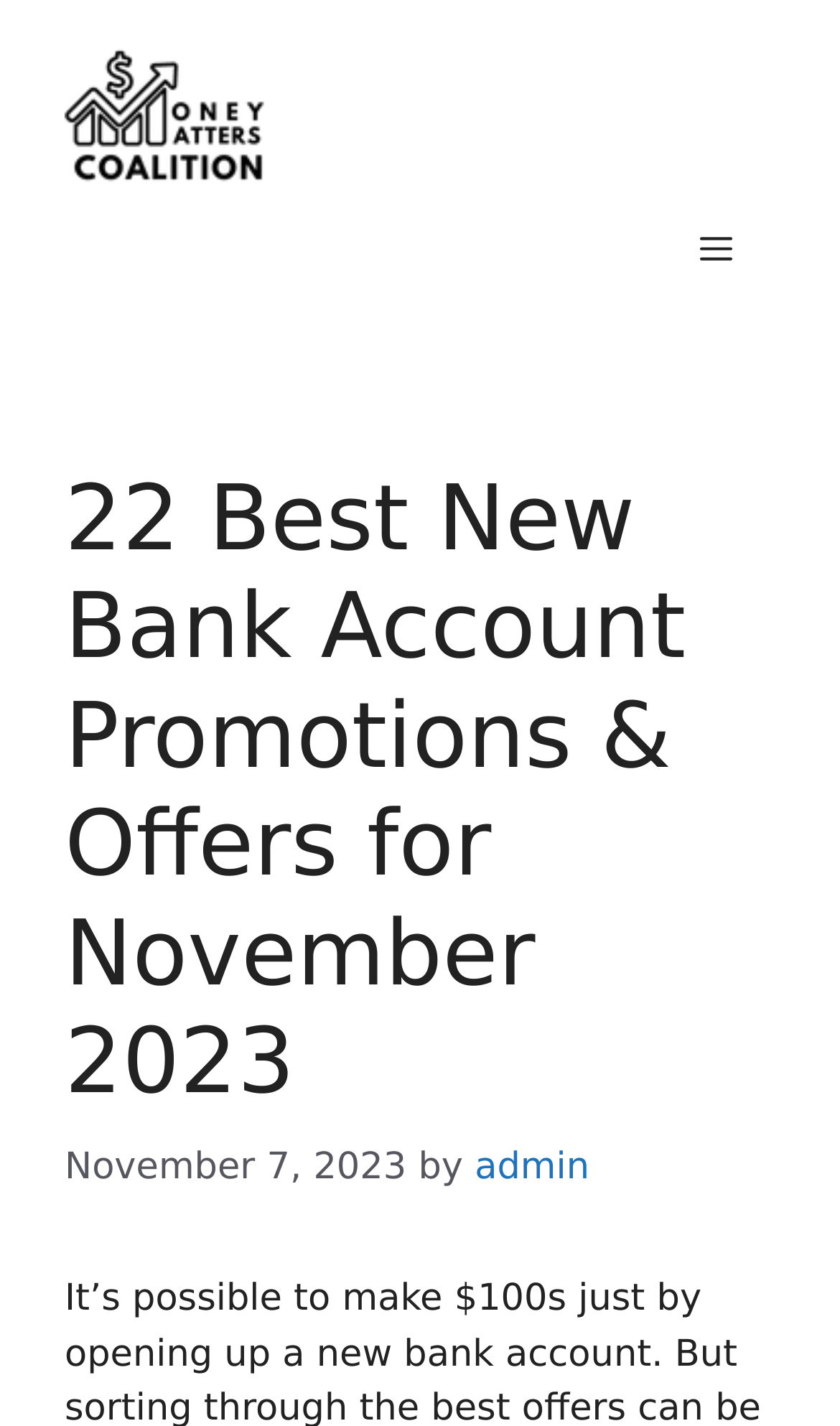Extract the heading text from the webpage.

22 Best New Bank Account Promotions & Offers for November 2023